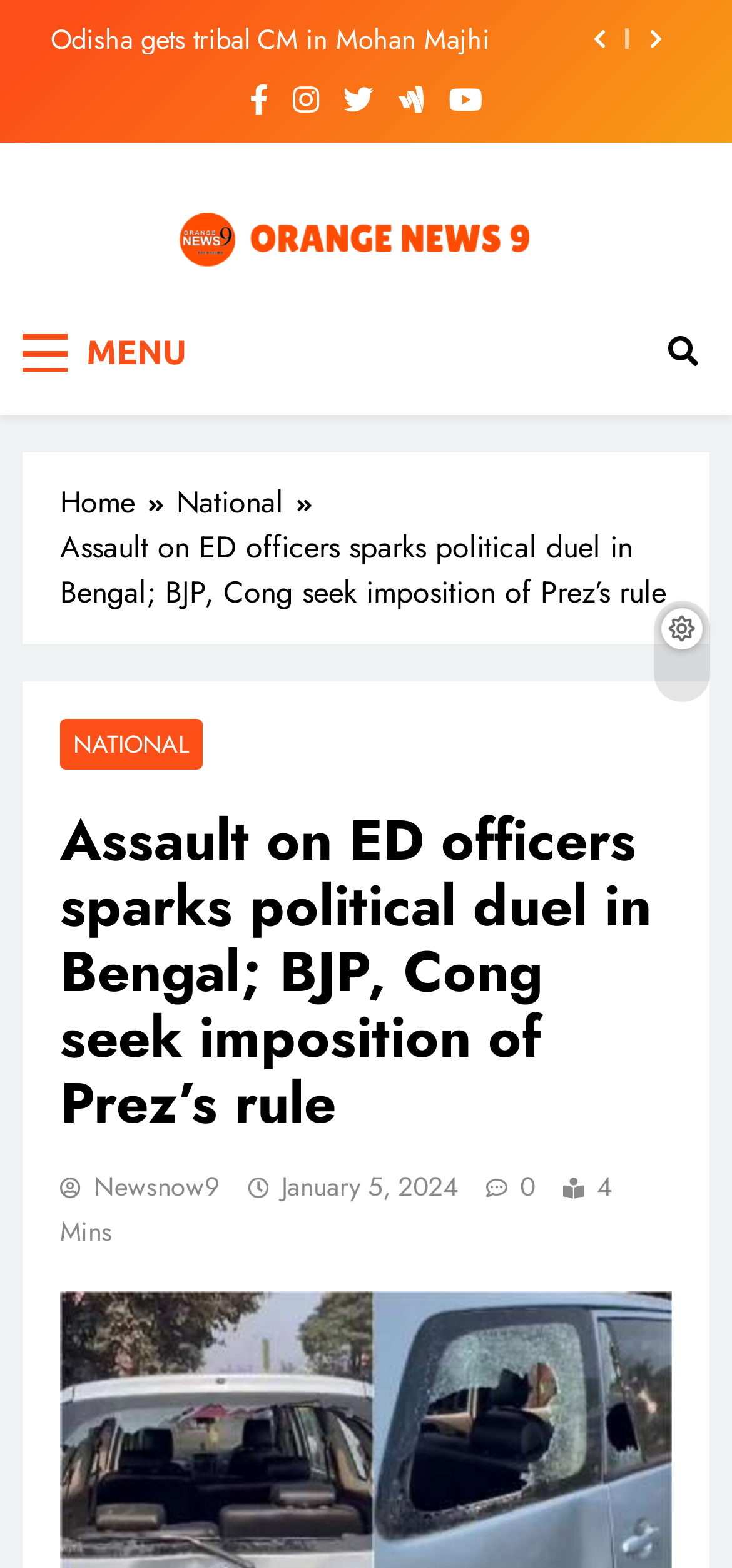Predict the bounding box coordinates of the UI element that matches this description: "parent_node: OrangeNews9". The coordinates should be in the format [left, top, right, bottom] with each value between 0 and 1.

[0.244, 0.133, 0.756, 0.18]